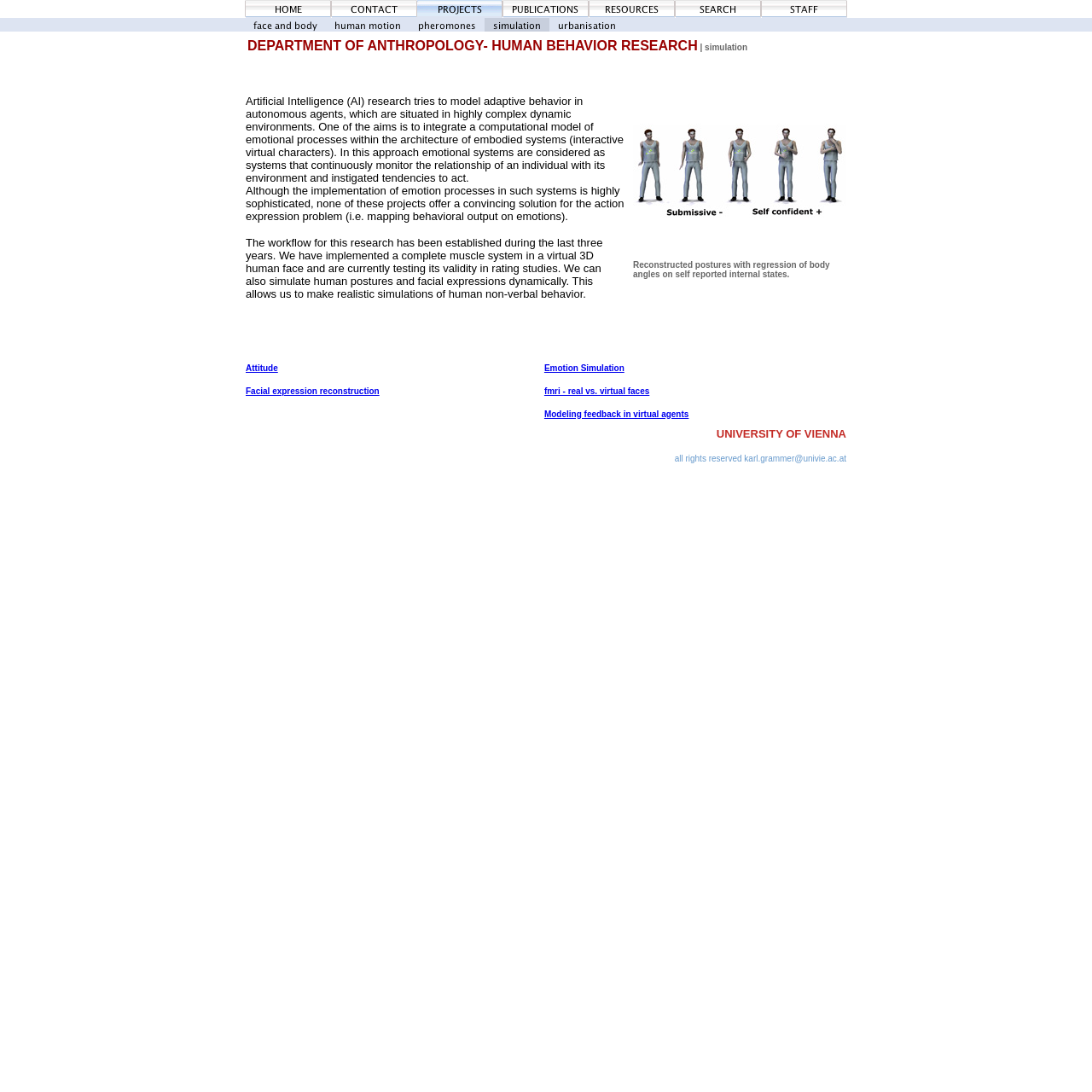Who is the contact person for the department?
Using the information presented in the image, please offer a detailed response to the question.

The contact person for the department is Karl Grammer, whose email address is karl.grammer@univie.ac.at, as mentioned at the bottom of the webpage.